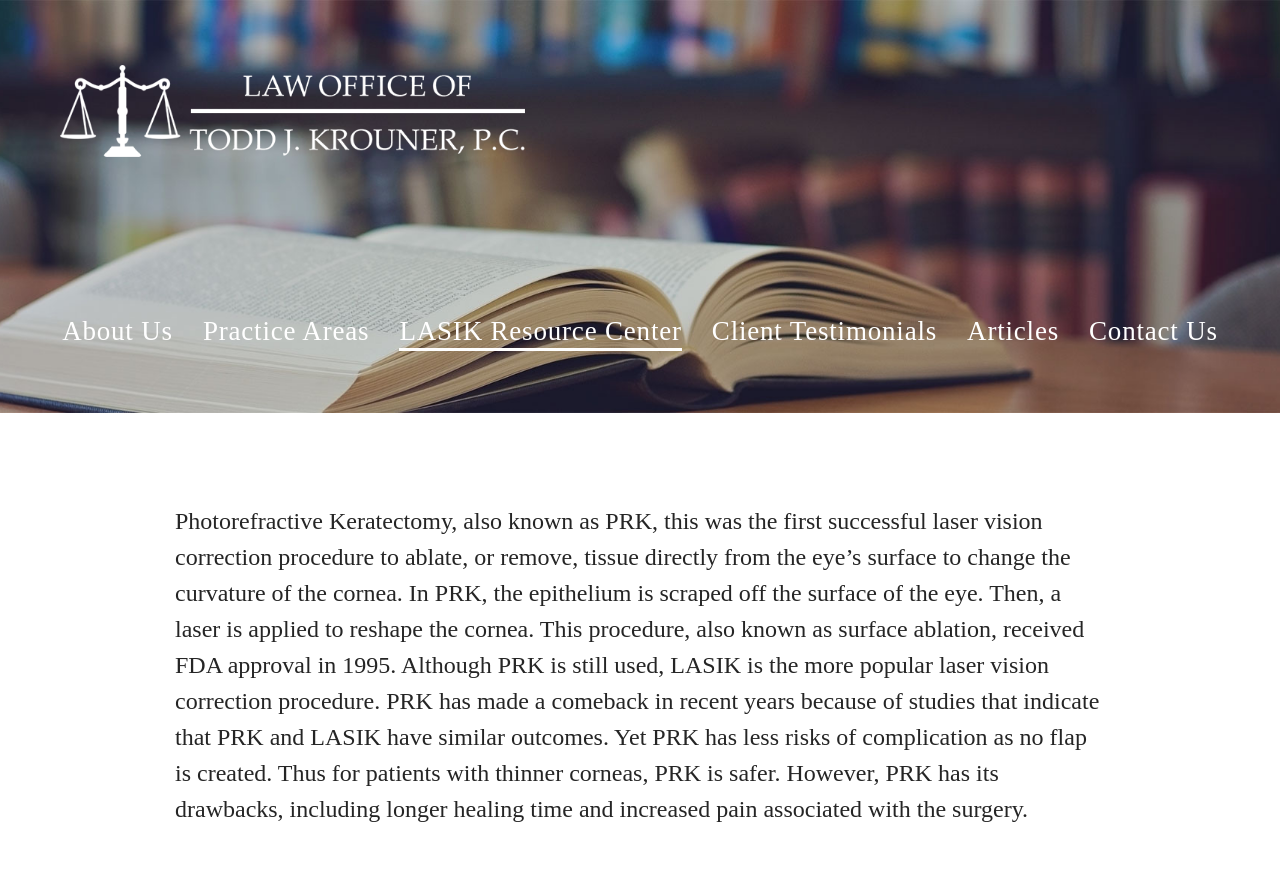What is the drawback of PRK?
Using the information from the image, answer the question thoroughly.

According to the webpage, PRK has a longer healing time and increased pain associated with the surgery, which are some of the drawbacks of this procedure compared to LASIK.